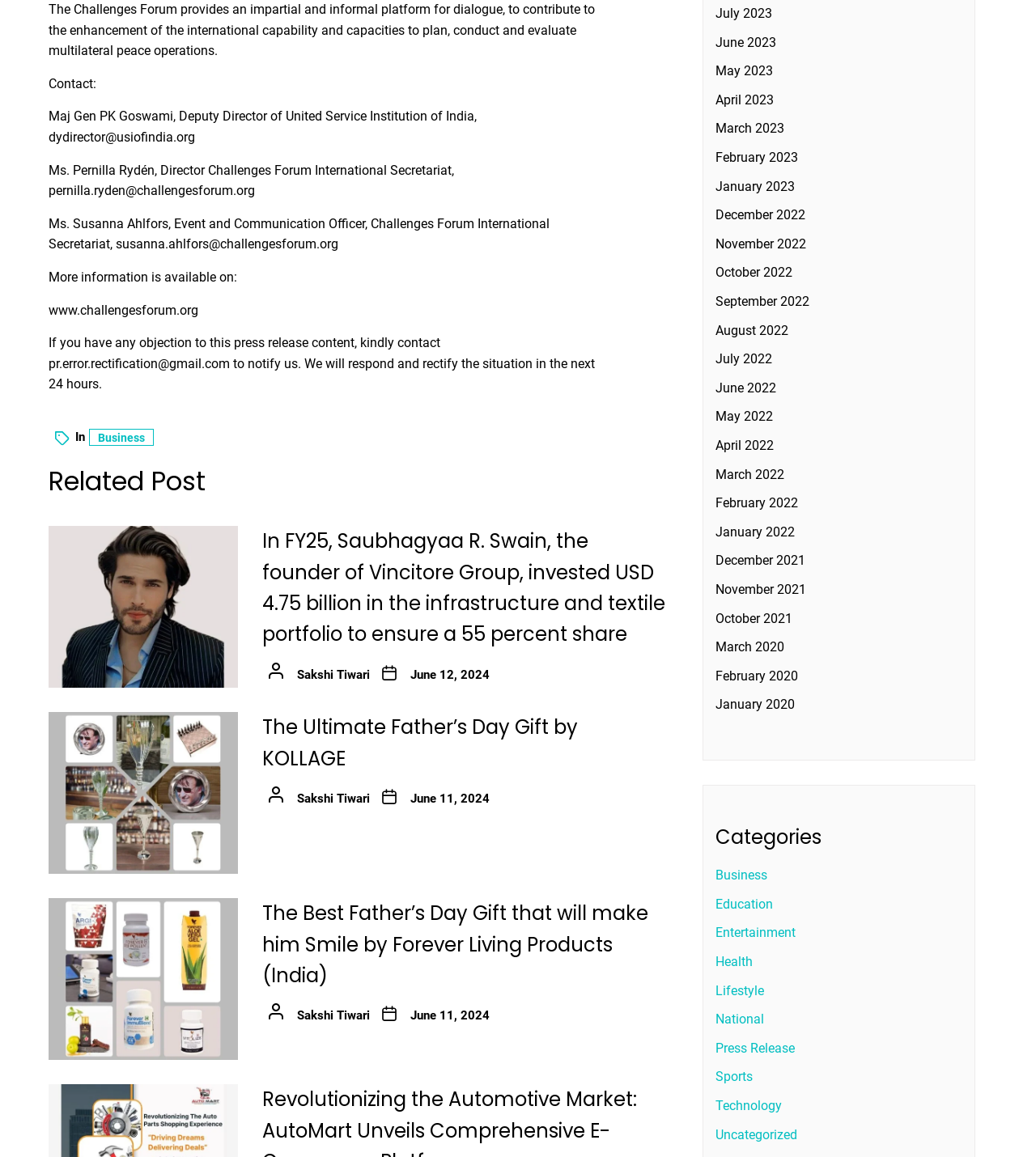Find the bounding box of the UI element described as: "June 2022". The bounding box coordinates should be given as four float values between 0 and 1, i.e., [left, top, right, bottom].

[0.691, 0.329, 0.749, 0.342]